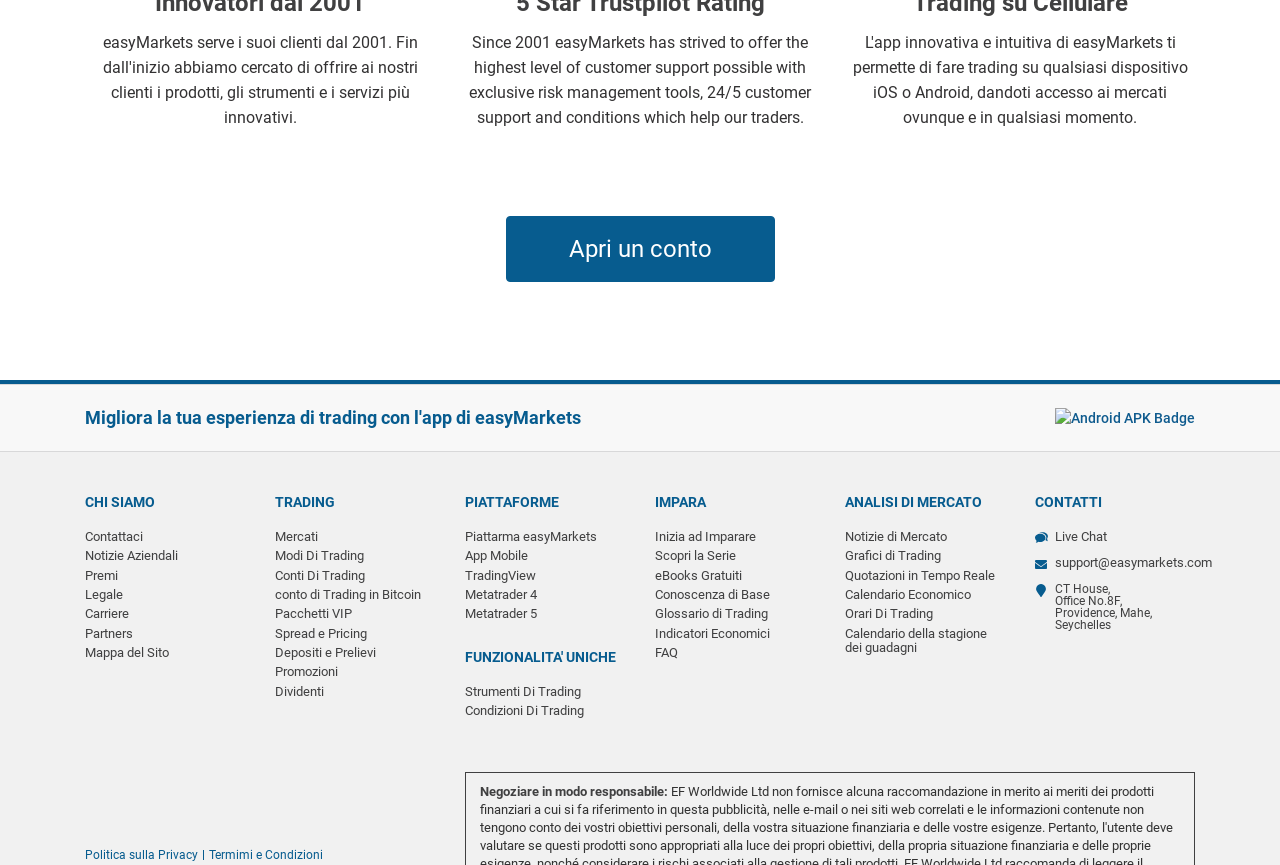Please determine the bounding box coordinates of the section I need to click to accomplish this instruction: "Download iOS app".

[0.741, 0.471, 0.822, 0.496]